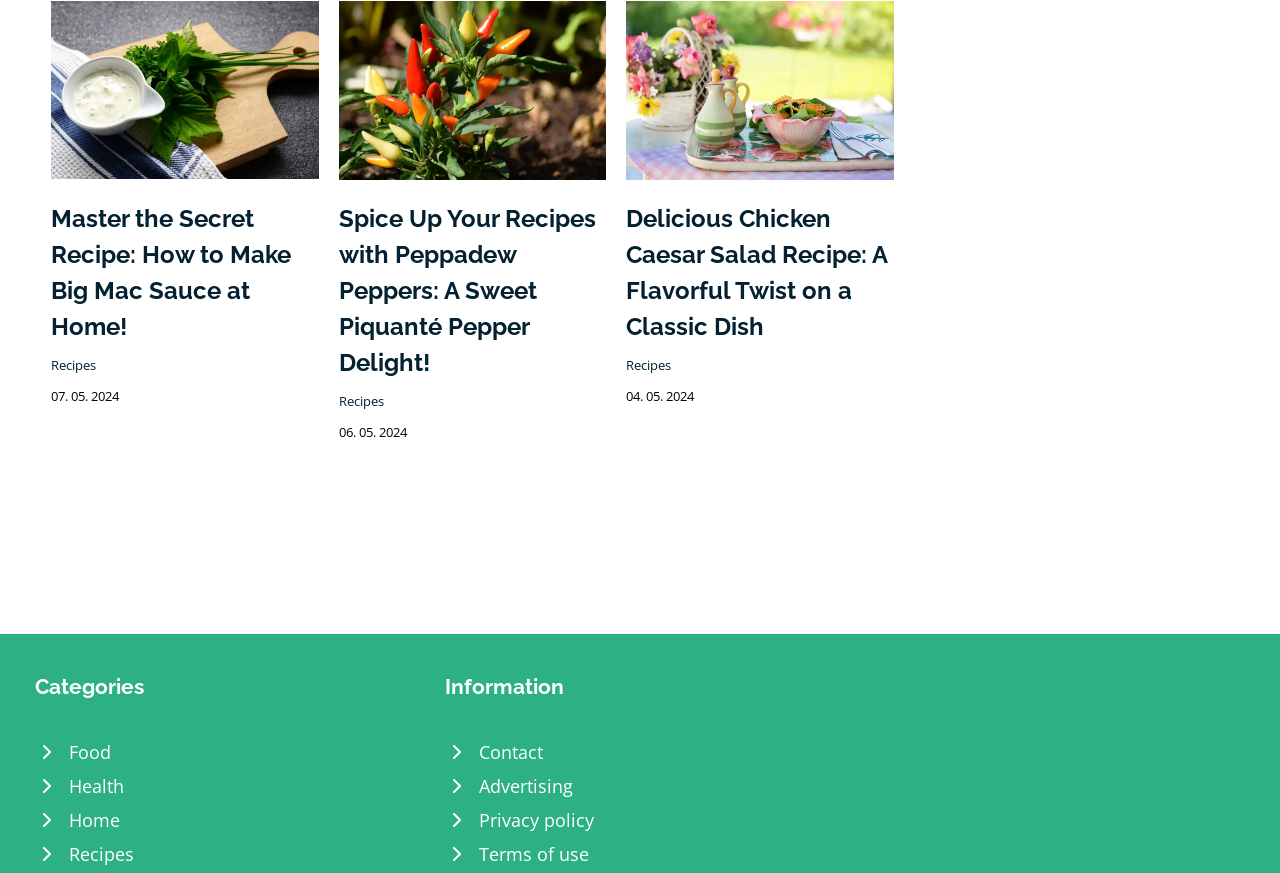Refer to the image and provide an in-depth answer to the question: 
What is the date of the latest article?

I looked at the StaticText elements under each article element and found the latest date, which is 07. 05. 2024, corresponding to the first article.